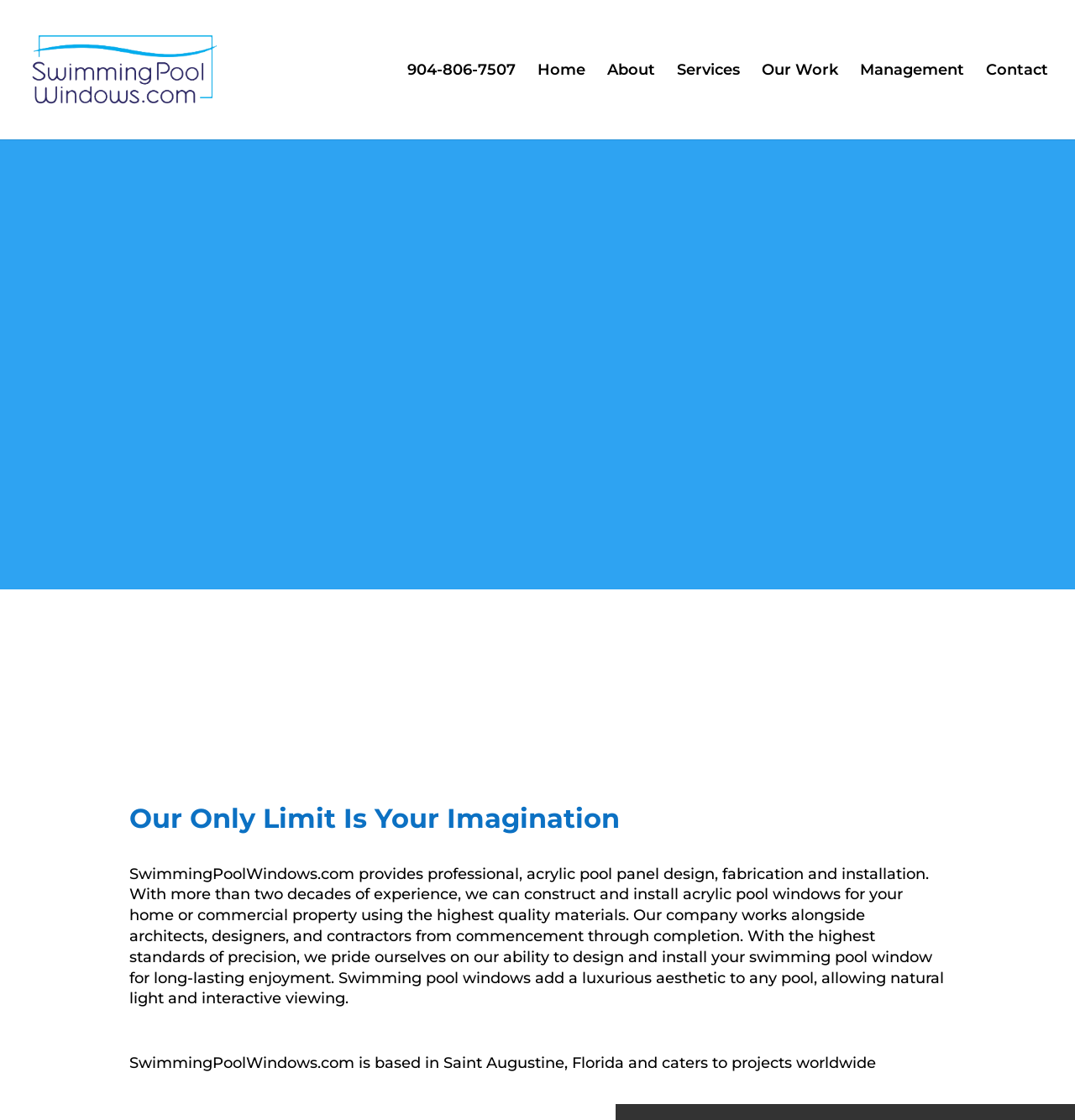Provide a short answer to the following question with just one word or phrase: What is the main service provided by the company?

Acrylic pool panel design, fabrication and installation